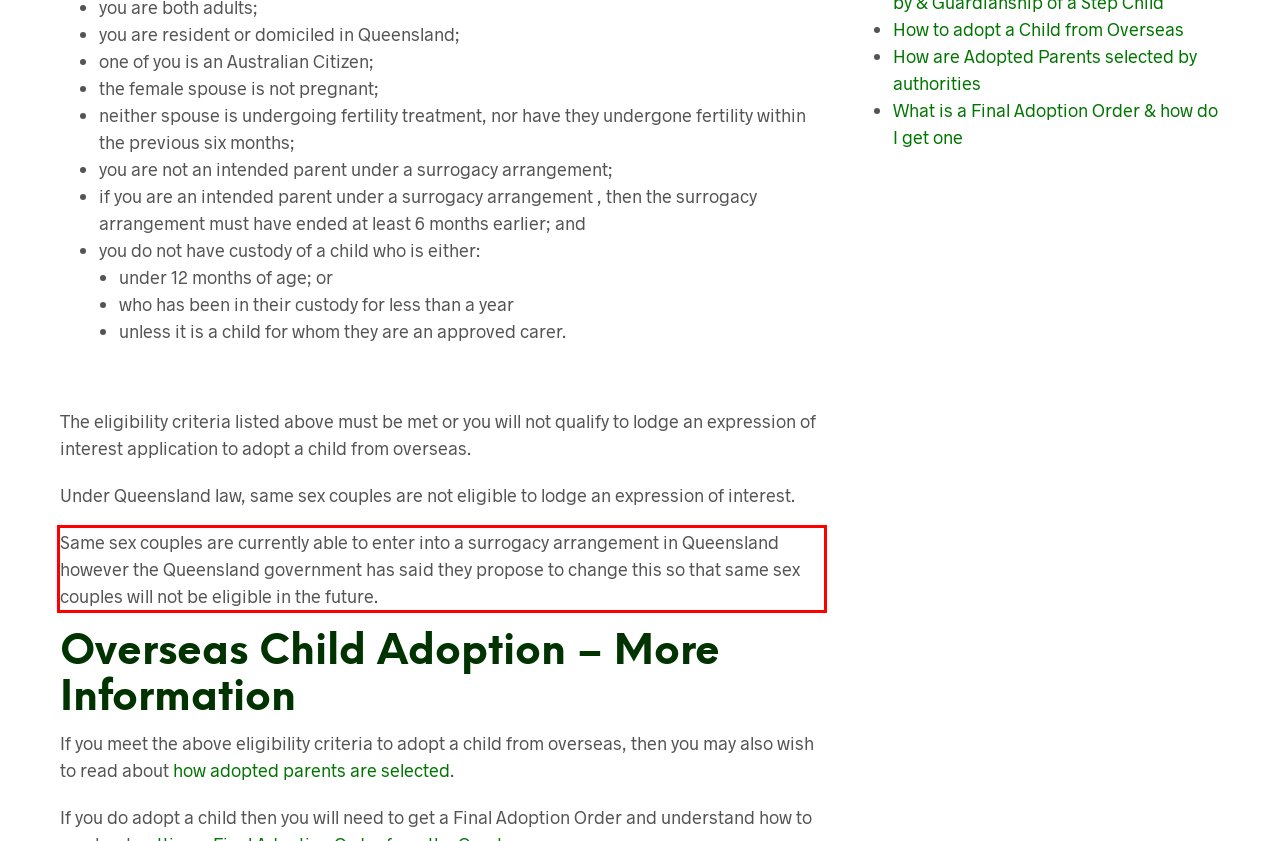Please recognize and transcribe the text located inside the red bounding box in the webpage image.

Same sex couples are currently able to enter into a surrogacy arrangement in Queensland however the Queensland government has said they propose to change this so that same sex couples will not be eligible in the future.